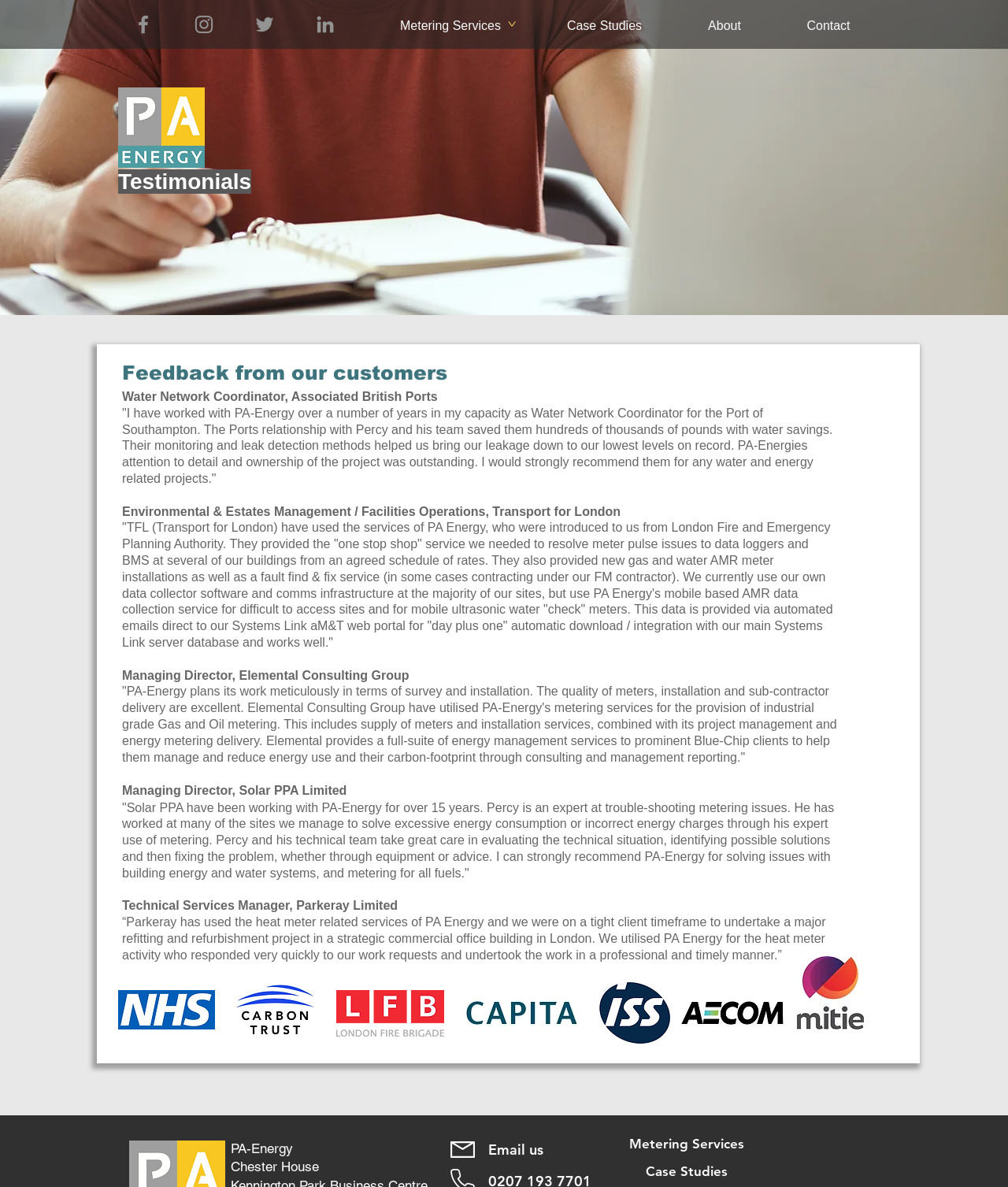Please identify the bounding box coordinates of the element that needs to be clicked to perform the following instruction: "Go to Metering Services".

[0.364, 0.005, 0.53, 0.038]